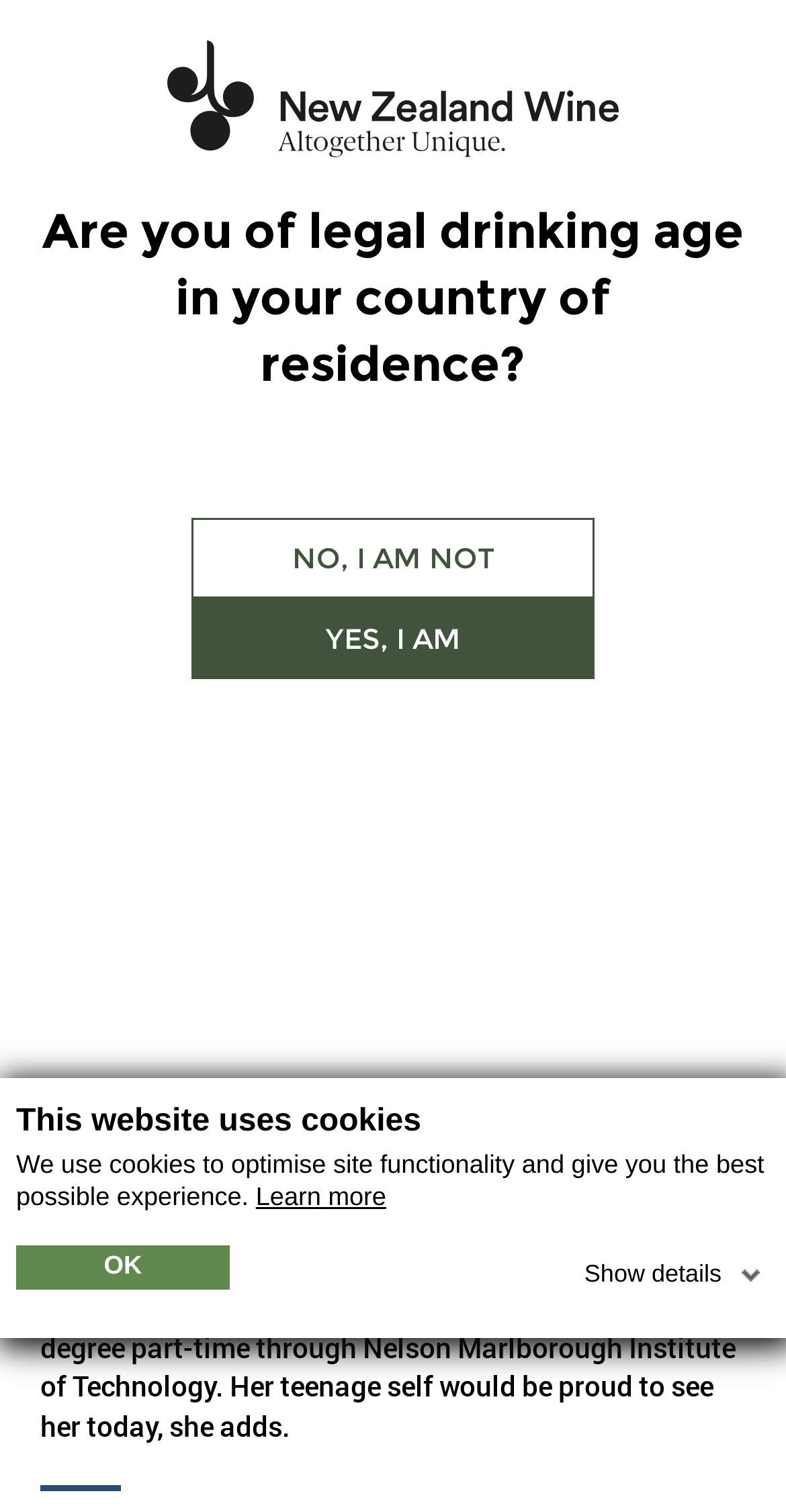Determine the webpage's heading and output its text content.

New Vintage: Holly West